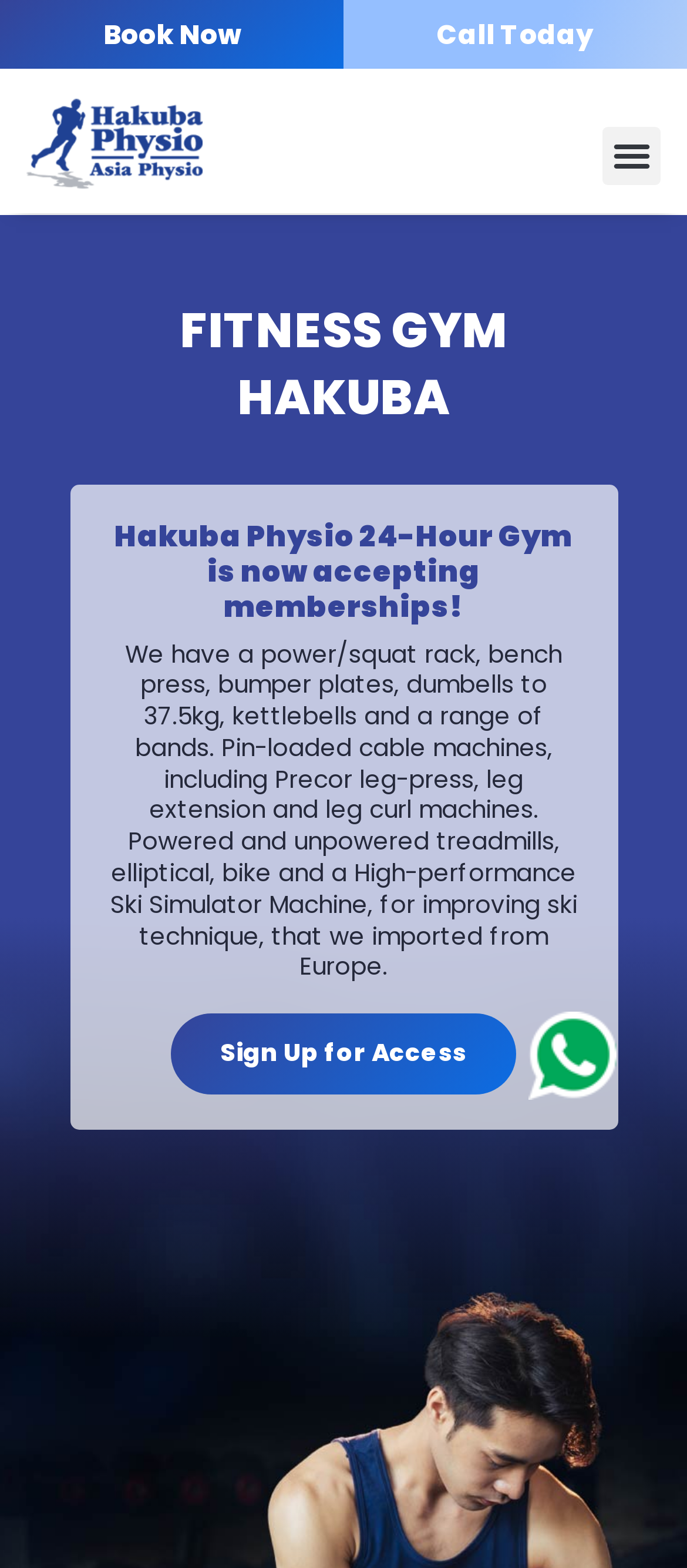What type of equipment is mentioned in the second paragraph?
Using the information from the image, give a concise answer in one word or a short phrase.

Treadmills